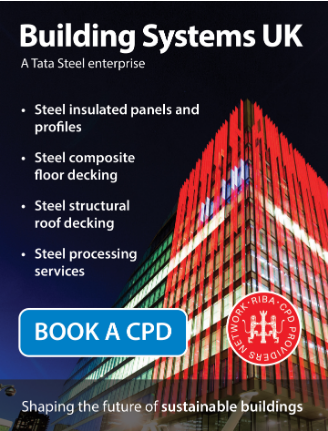Please answer the following question using a single word or phrase: 
What material is emphasized in the building's facade?

Steel